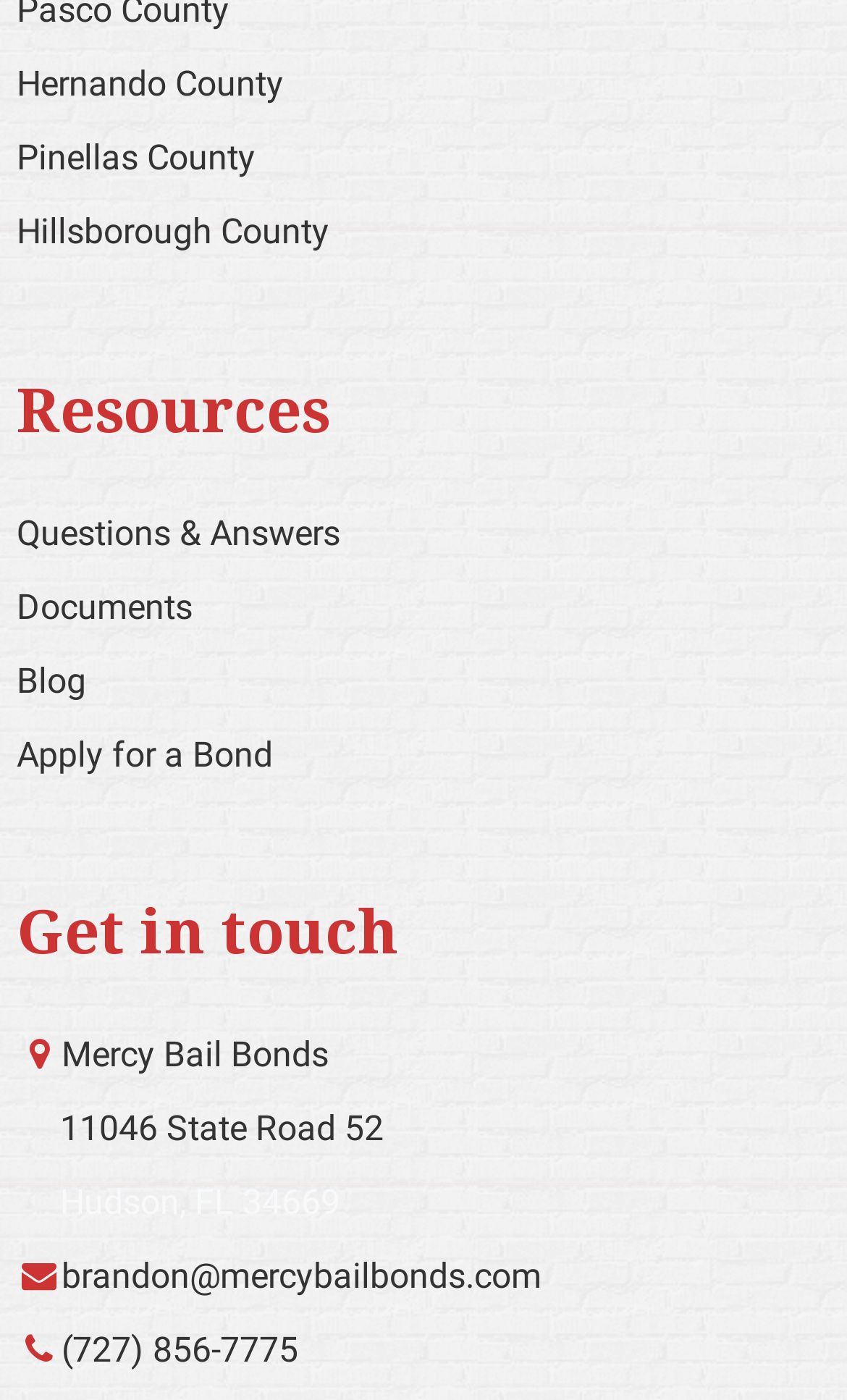Please find the bounding box coordinates in the format (top-left x, top-left y, bottom-right x, bottom-right y) for the given element description. Ensure the coordinates are floating point numbers between 0 and 1. Description: Hillsborough County

[0.02, 0.151, 0.389, 0.181]